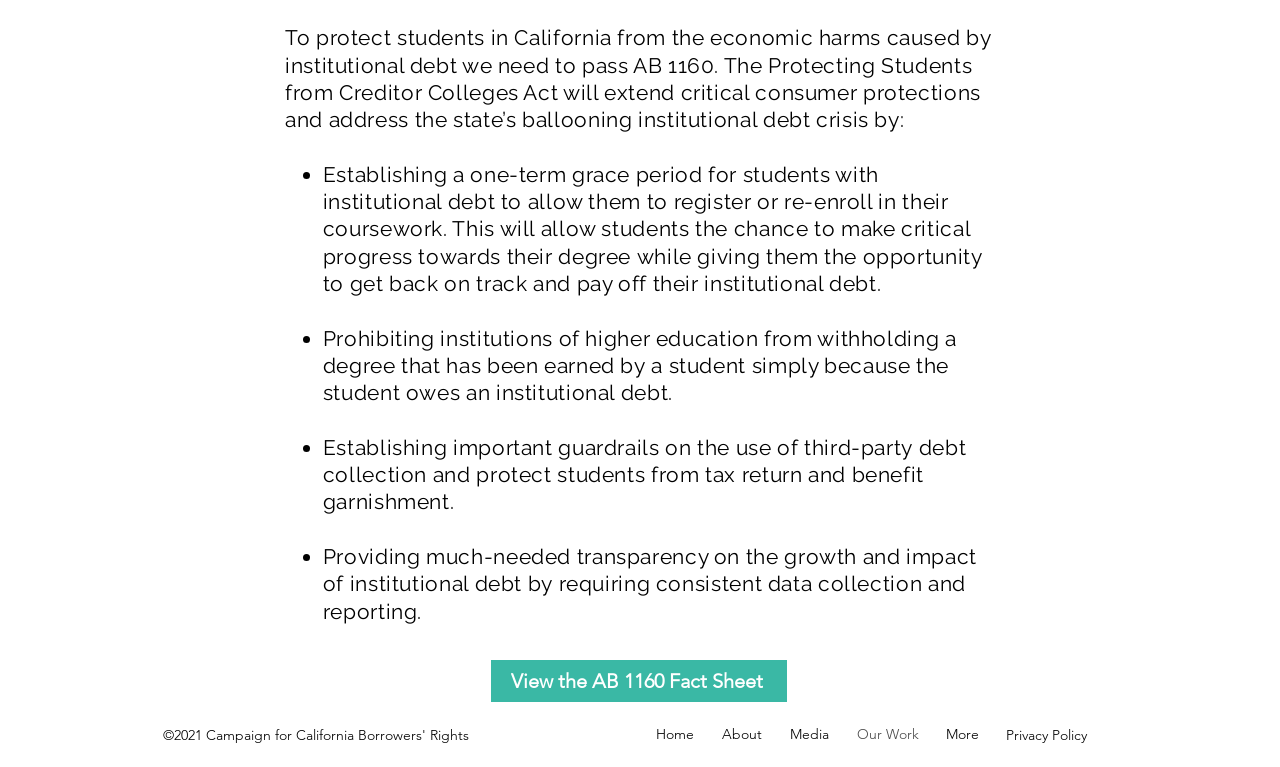Bounding box coordinates should be provided in the format (top-left x, top-left y, bottom-right x, bottom-right y) with all values between 0 and 1. Identify the bounding box for this UI element: Reject all cookies

None